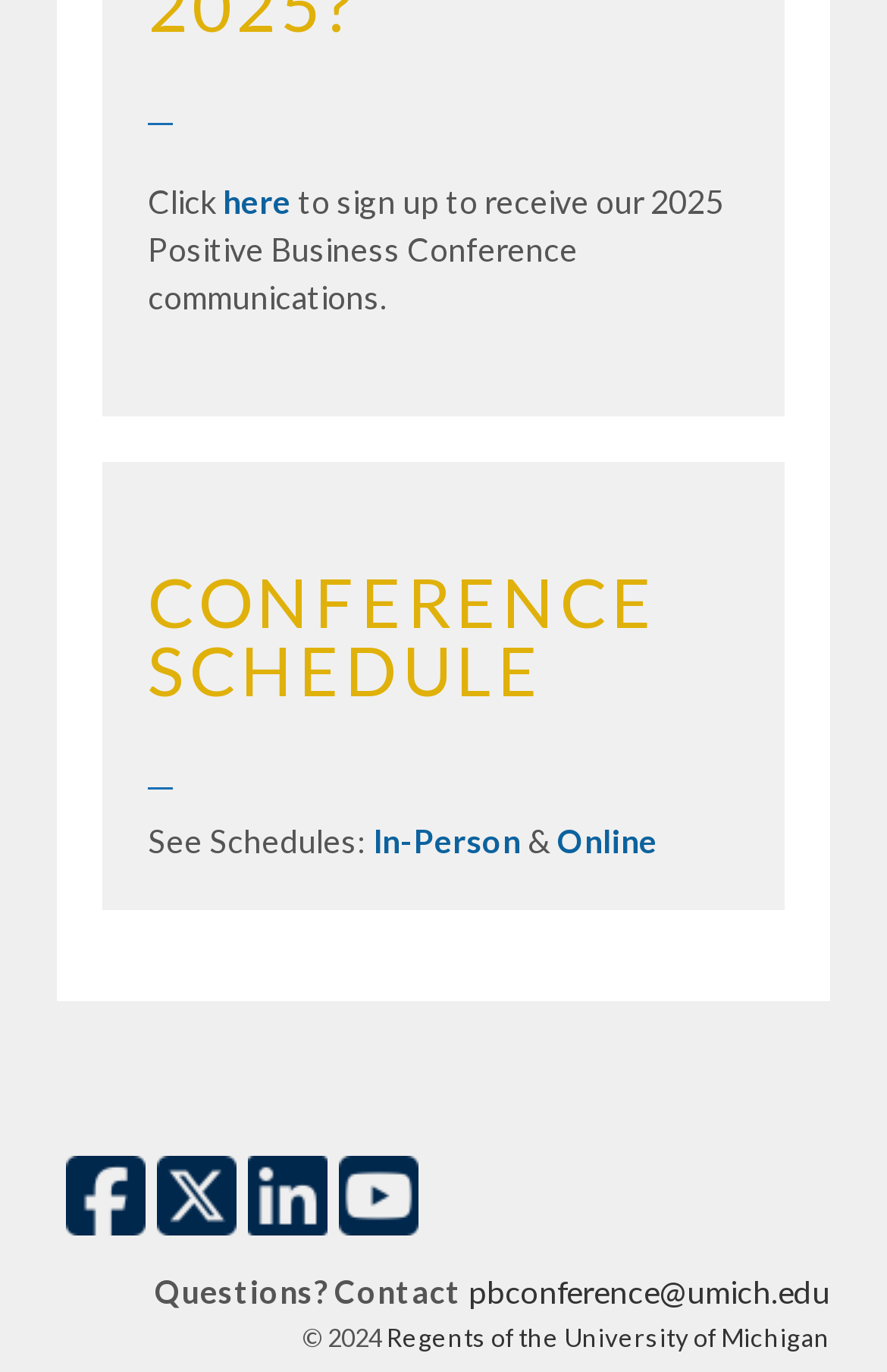What social media platforms are available?
Please provide an in-depth and detailed response to the question.

The webpage provides links to four social media platforms, which are Facebook, Twitter, LinkedIn, and Youtube, as indicated by the images and corresponding links at the bottom of the page.